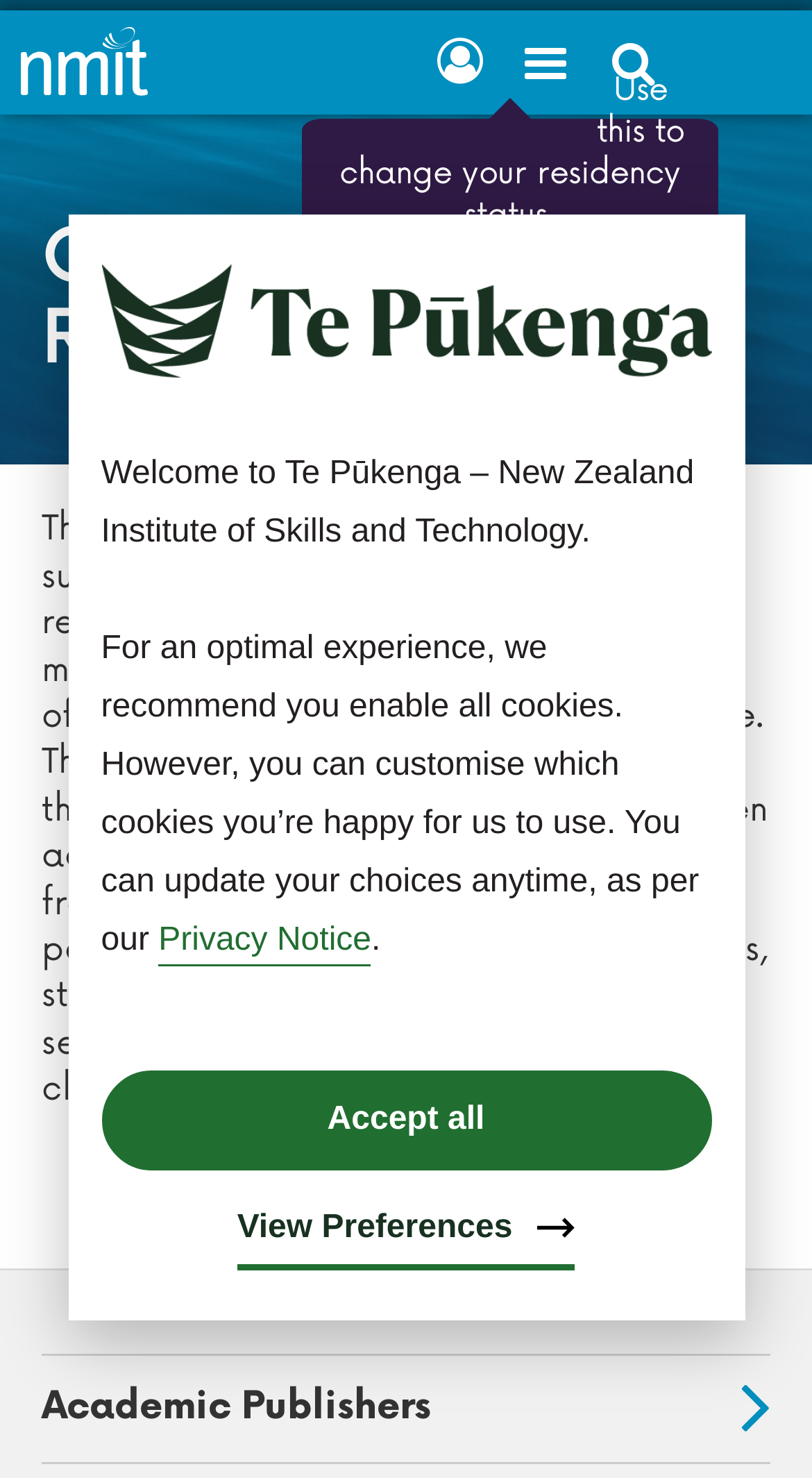Provide a short answer using a single word or phrase for the following question: 
What is the topic of the webpage?

Open Access Resources